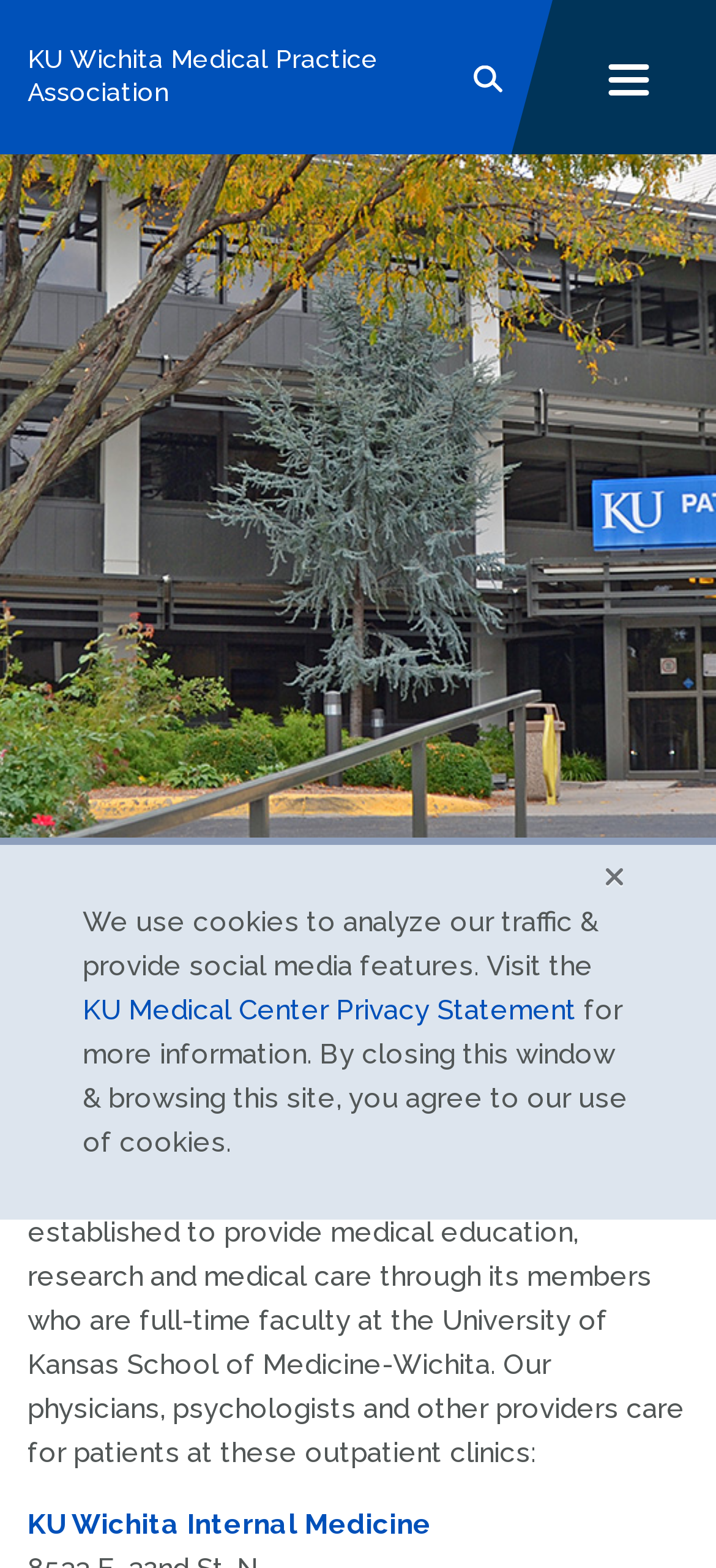Locate the bounding box coordinates of the element you need to click to accomplish the task described by this instruction: "Click on KU Wichita Internal Medicine".

[0.038, 0.962, 0.603, 0.983]